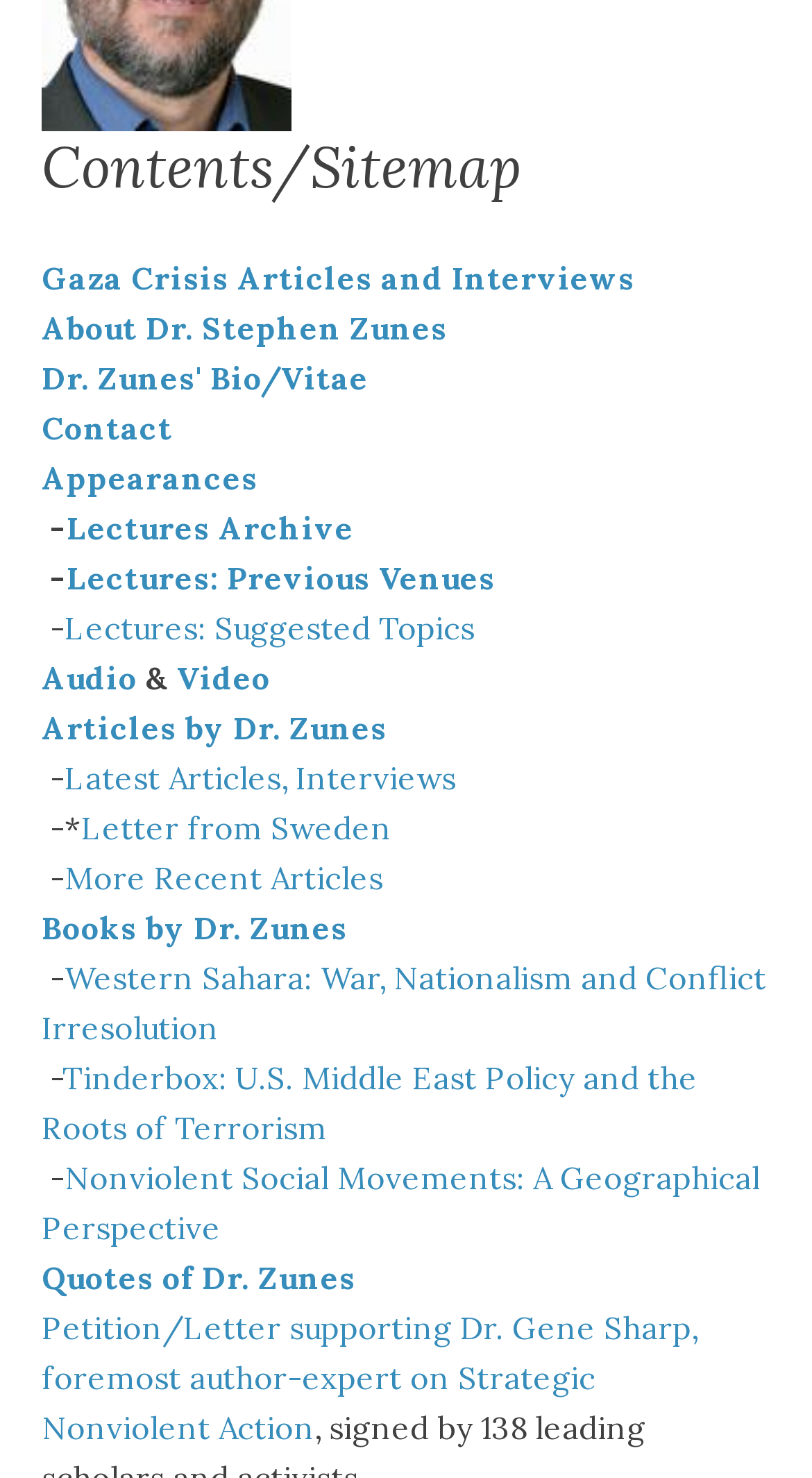Please determine the bounding box coordinates of the element to click on in order to accomplish the following task: "Contact Dr. Zunes". Ensure the coordinates are four float numbers ranging from 0 to 1, i.e., [left, top, right, bottom].

[0.051, 0.276, 0.213, 0.303]